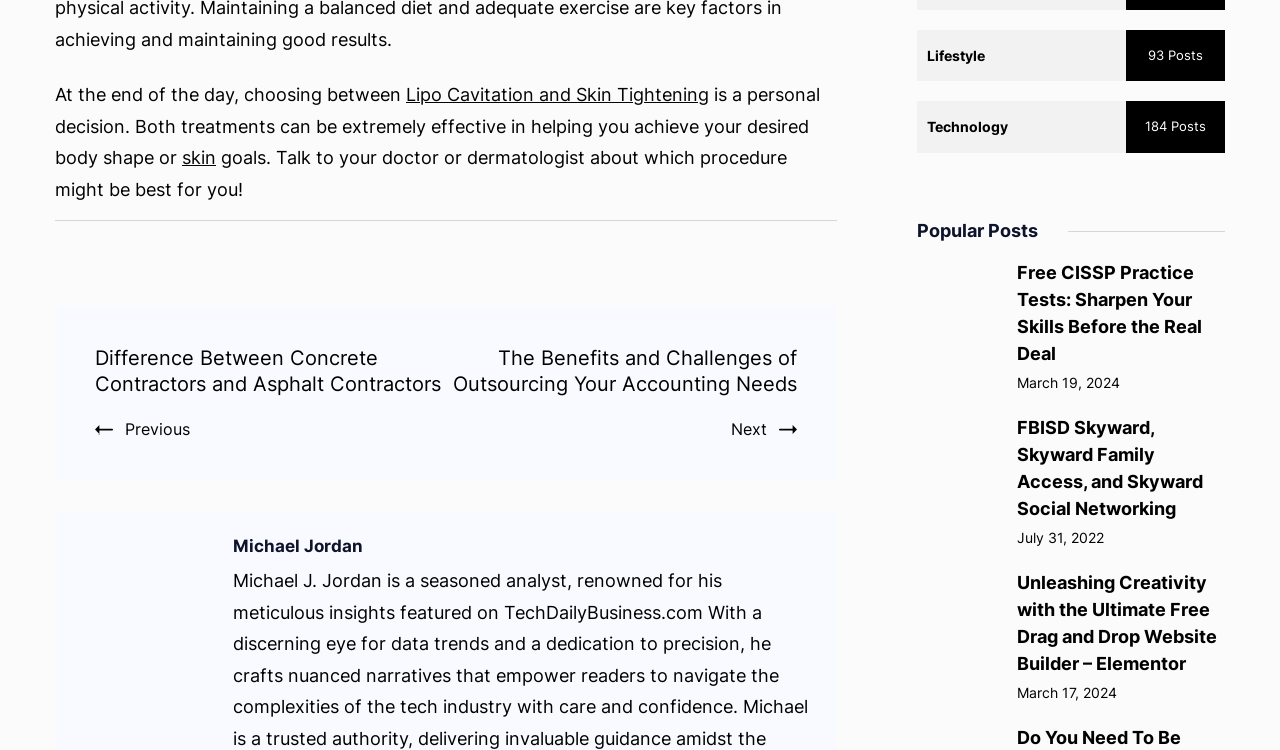Find the bounding box coordinates of the element you need to click on to perform this action: 'Click on 'Lipo Cavitation and Skin Tightening''. The coordinates should be represented by four float values between 0 and 1, in the format [left, top, right, bottom].

[0.317, 0.616, 0.554, 0.644]